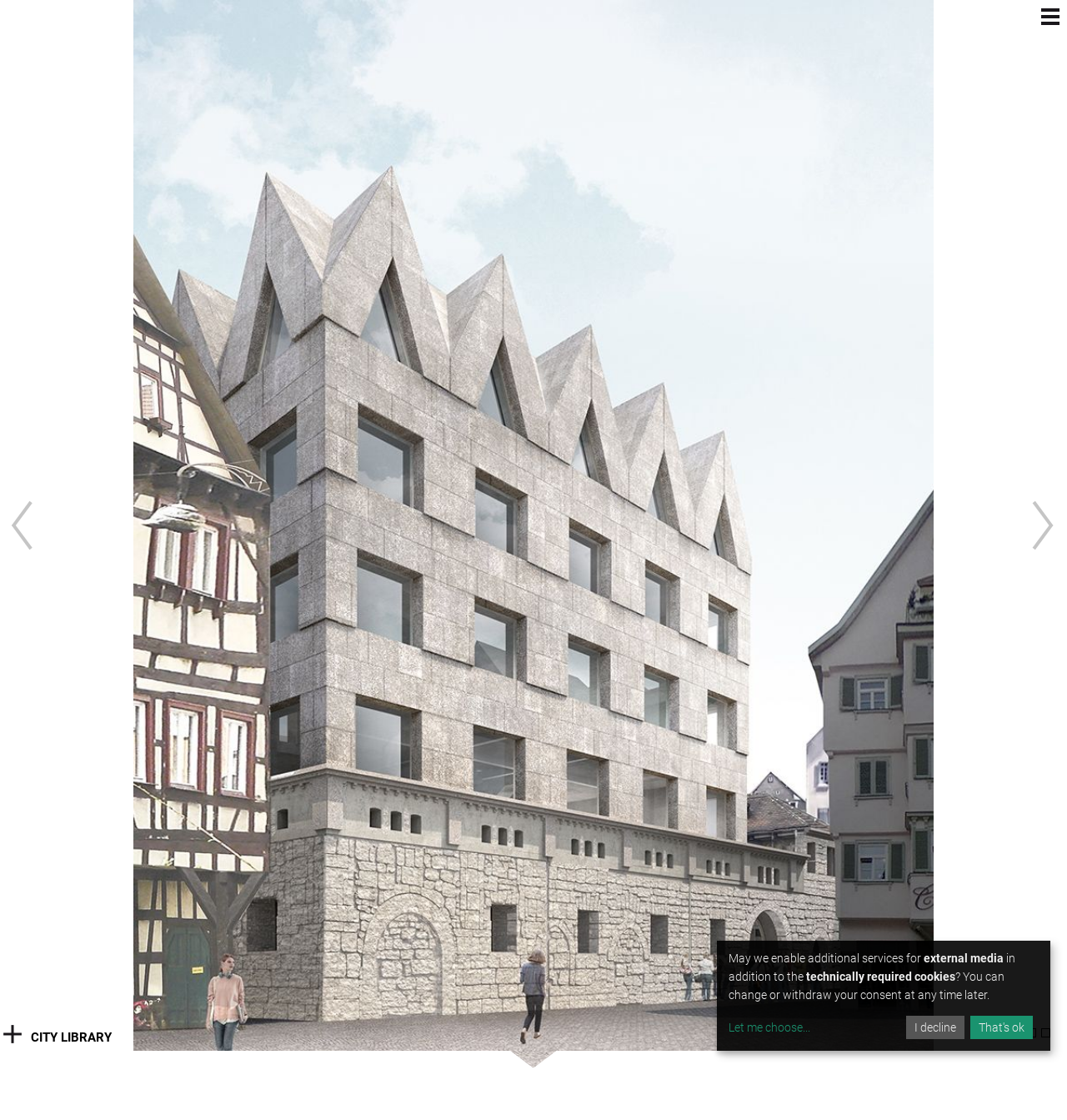Please respond in a single word or phrase: 
What is the description of the image?

Ansicht von der Webergasse